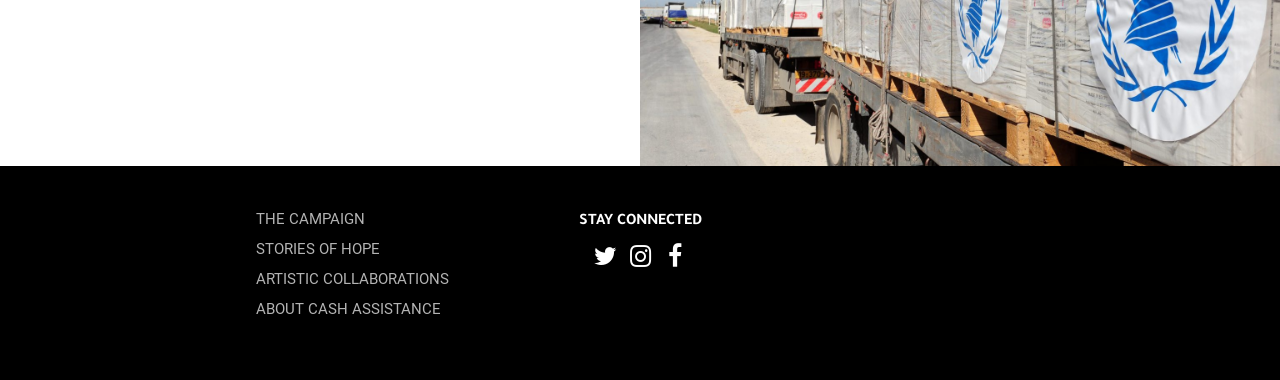Provide the bounding box coordinates in the format (top-left x, top-left y, bottom-right x, bottom-right y). All values are floating point numbers between 0 and 1. Determine the bounding box coordinate of the UI element described as: ABOUT CASH ASSISTANCE

[0.2, 0.79, 0.345, 0.838]